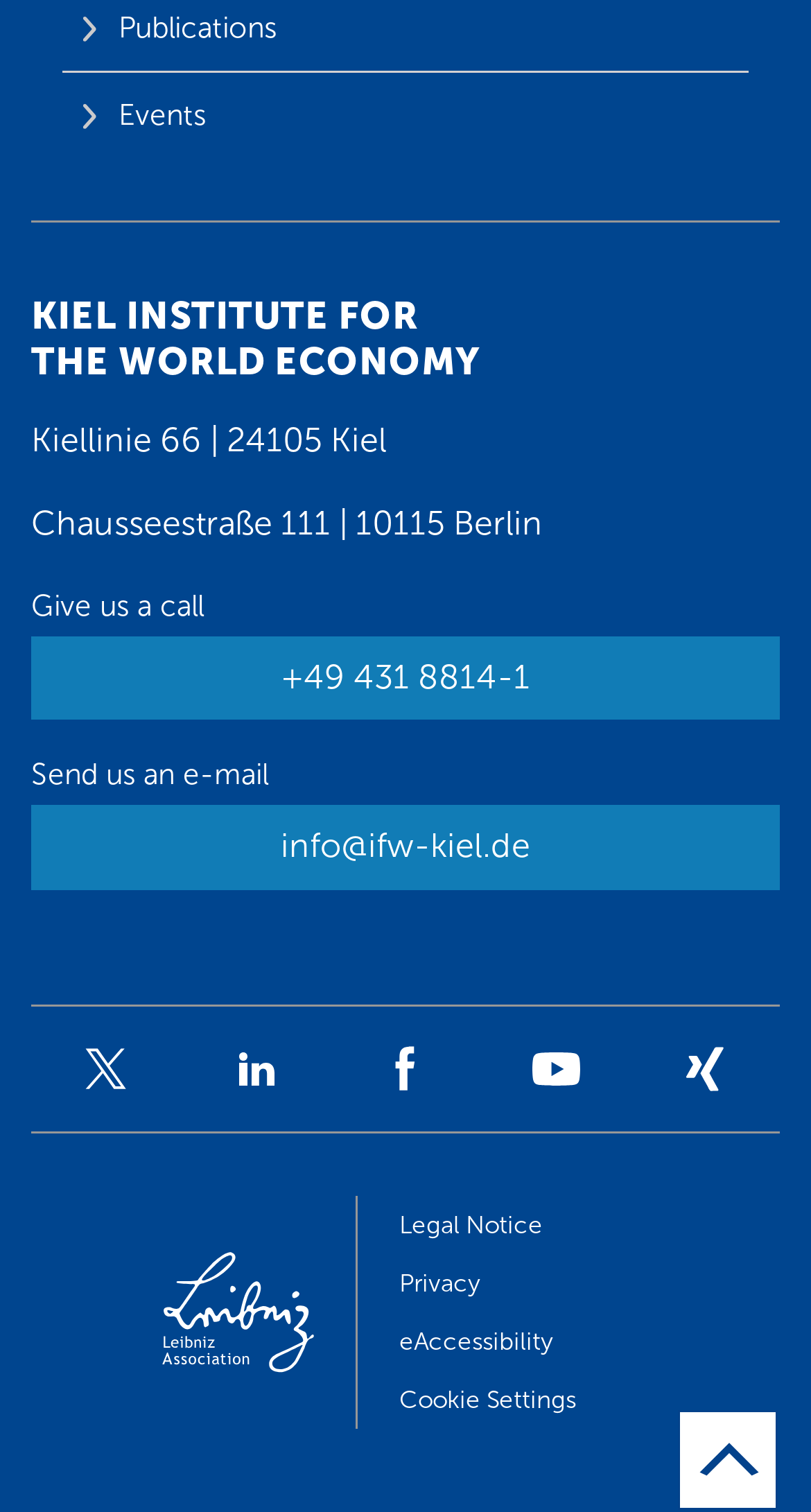What is the address of the institute in Berlin?
Look at the image and respond with a one-word or short phrase answer.

Chausseestraße 111, 10115 Berlin